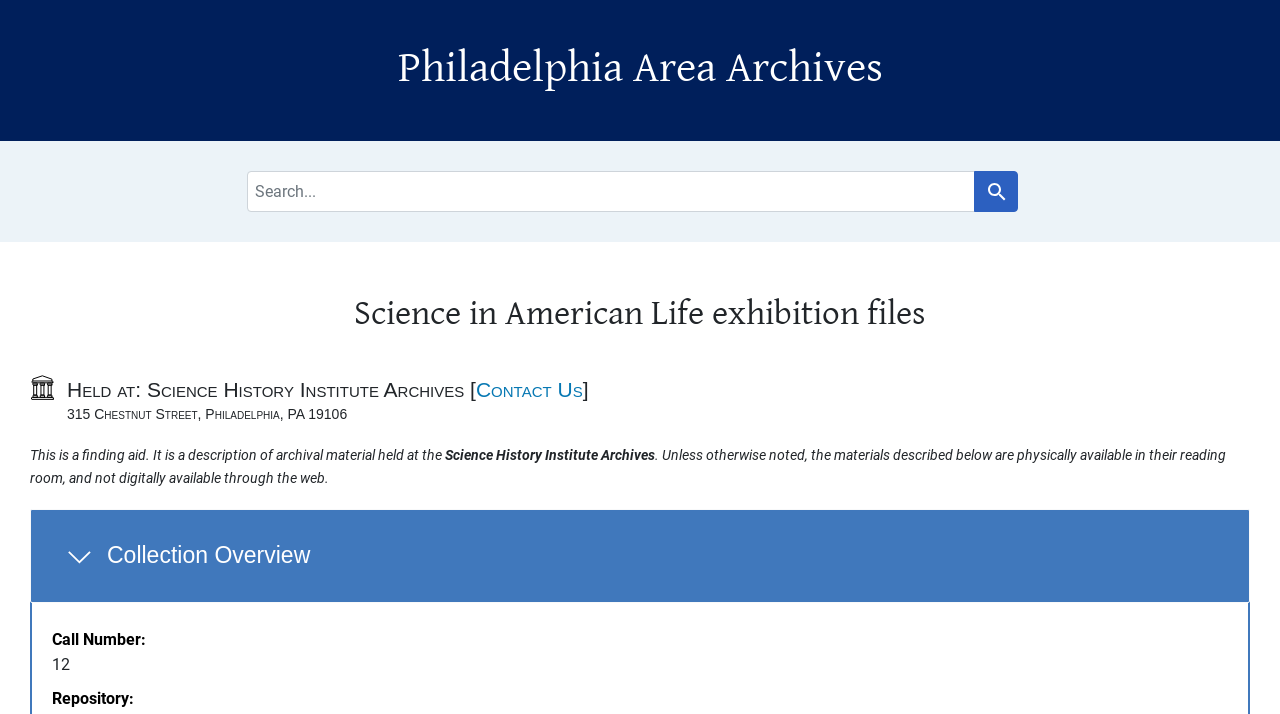Given the element description Find It, identify the bounding box coordinates for the UI element on the webpage screenshot. The format should be (top-left x, top-left y, bottom-right x, bottom-right y), with values between 0 and 1.

None